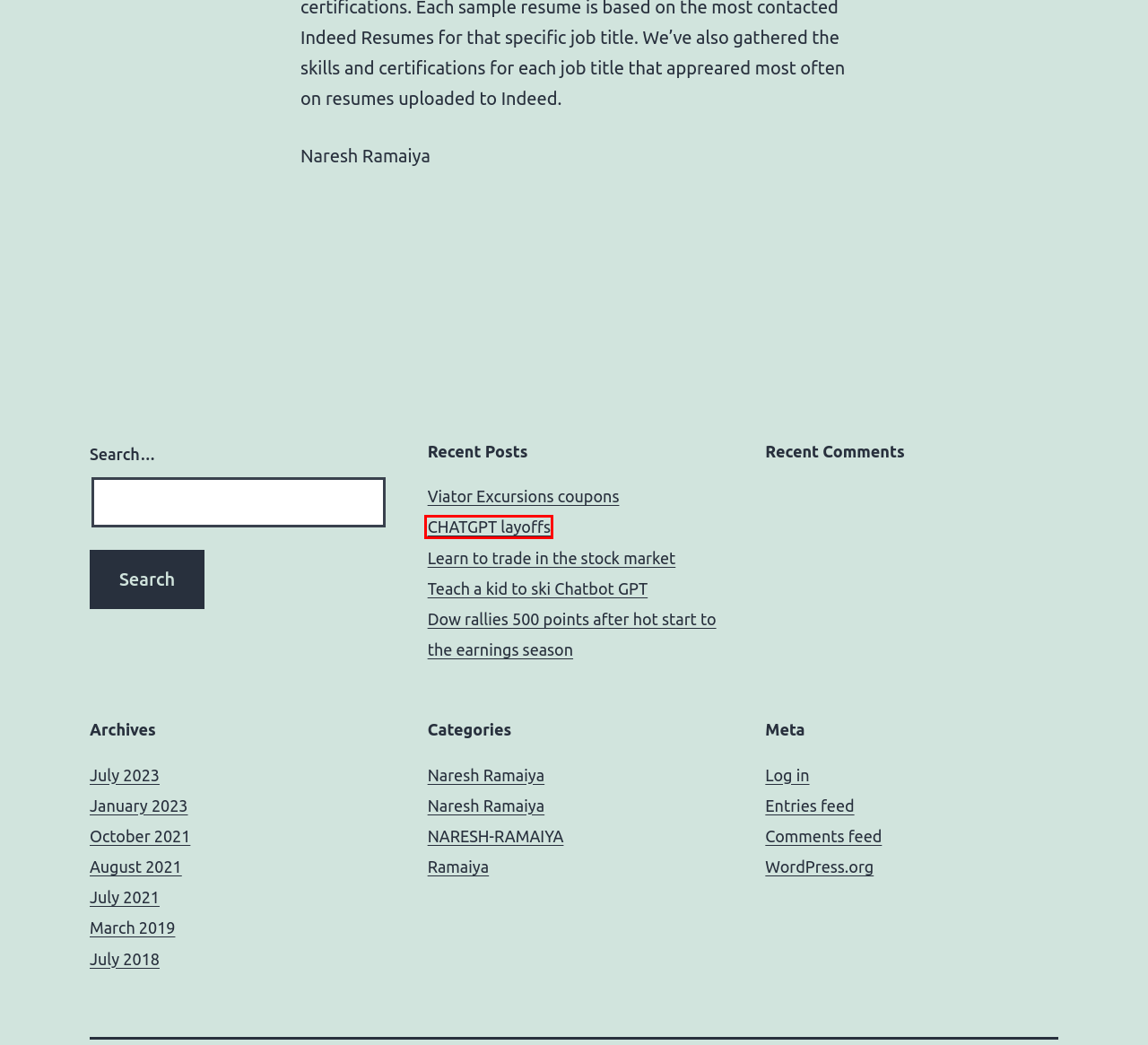Review the webpage screenshot and focus on the UI element within the red bounding box. Select the best-matching webpage description for the new webpage that follows after clicking the highlighted element. Here are the candidates:
A. October 2021 – Naresh Ramaiya
B. July 2018 – Naresh Ramaiya
C. Comments for Naresh Ramaiya
D. January 2023 – Naresh Ramaiya
E. CHATGPT layoffs – Naresh Ramaiya
F. Viator Excursions coupons – Naresh Ramaiya
G. Naresh Ramaiya
H. July 2021 – Naresh Ramaiya

E